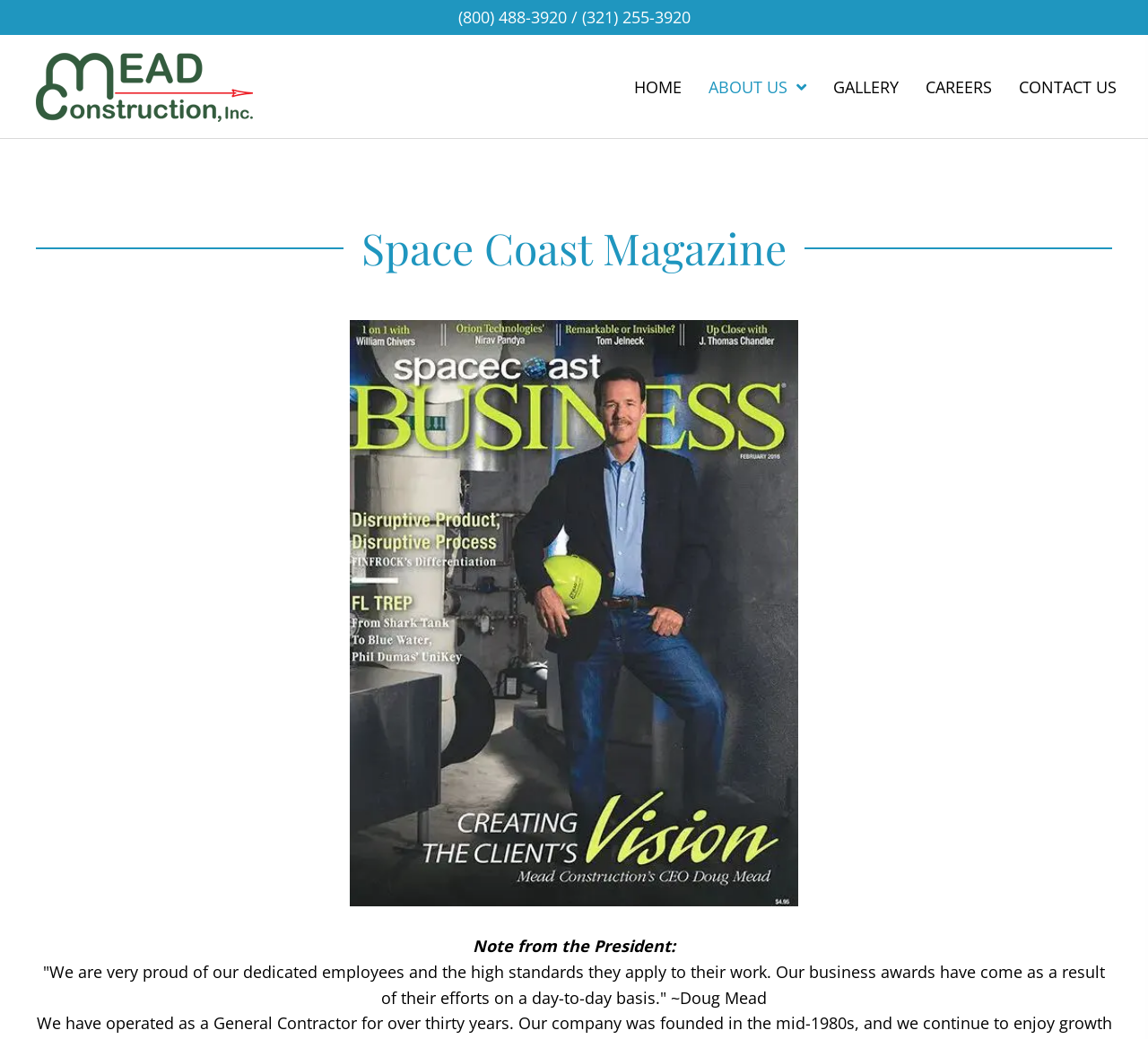Indicate the bounding box coordinates of the element that must be clicked to execute the instruction: "Learn about the company". The coordinates should be given as four float numbers between 0 and 1, i.e., [left, top, right, bottom].

[0.609, 0.059, 0.71, 0.109]